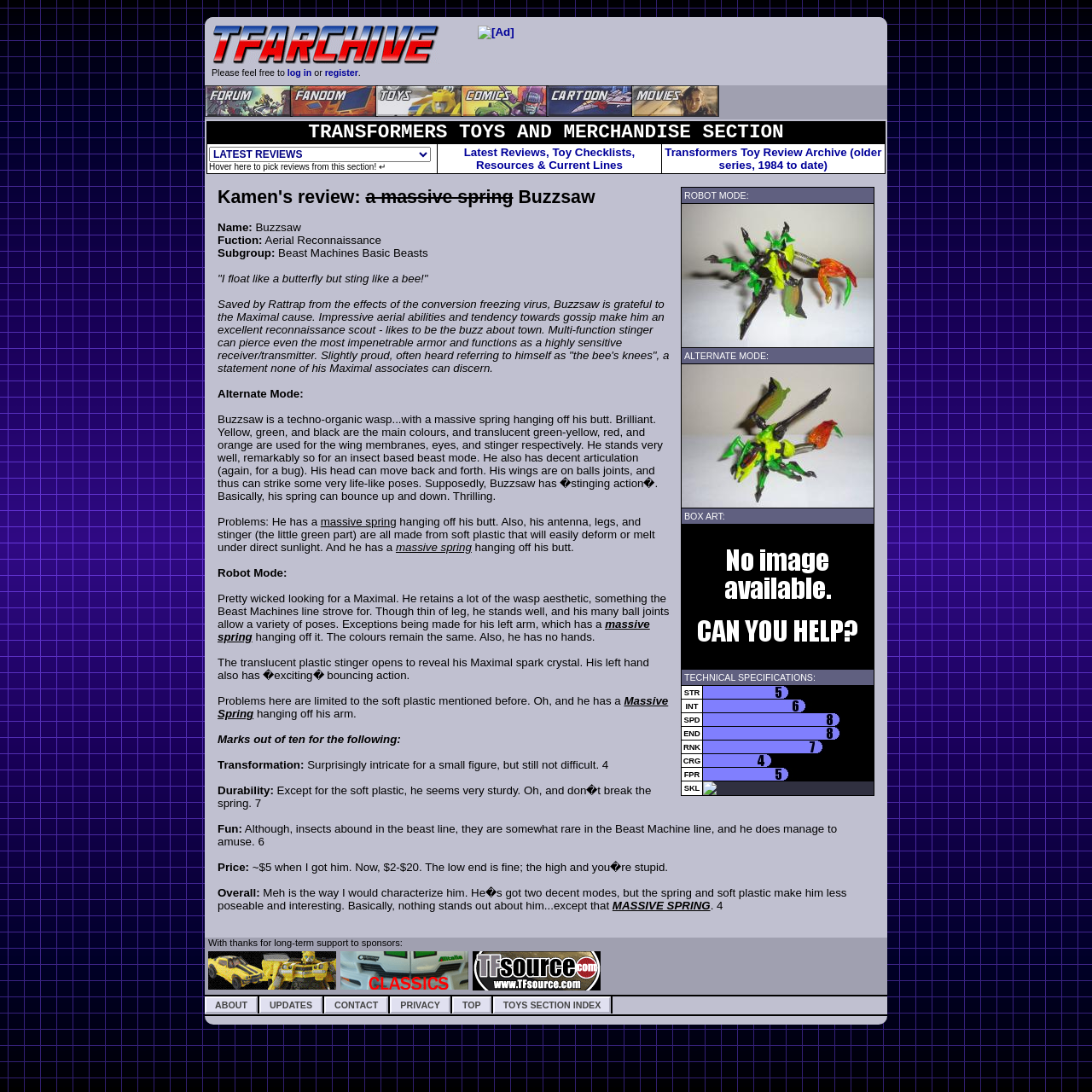Please identify the bounding box coordinates of the element's region that should be clicked to execute the following instruction: "register". The bounding box coordinates must be four float numbers between 0 and 1, i.e., [left, top, right, bottom].

[0.297, 0.062, 0.328, 0.071]